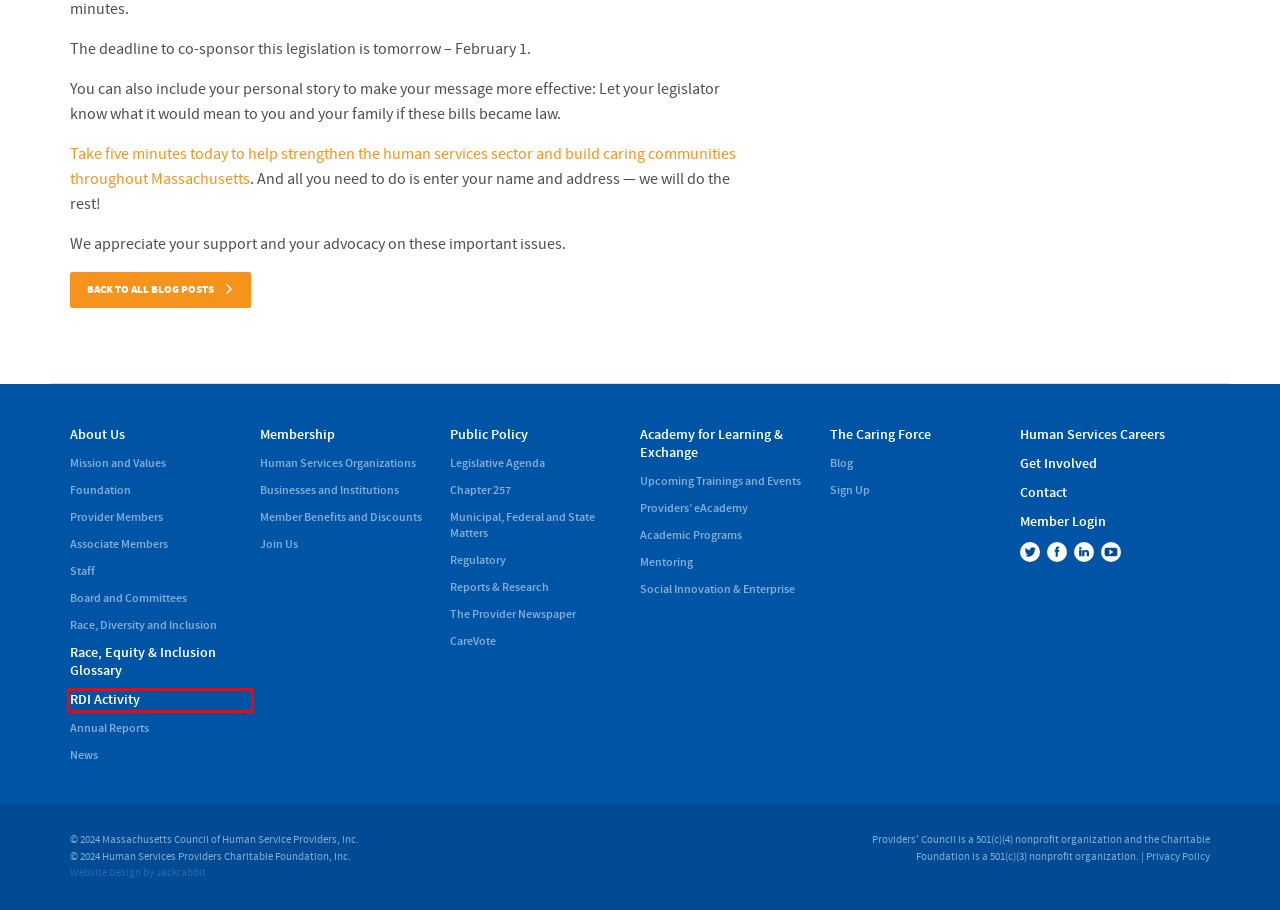Examine the screenshot of a webpage with a red bounding box around a specific UI element. Identify which webpage description best matches the new webpage that appears after clicking the element in the red bounding box. Here are the candidates:
A. Board and Committees | Providers' Council
B. Race, Diversity and Inclusion | Providers' Council
C. RDI Activity | Providers' Council
D. Mission and Values | Providers' Council
E. Sign Up | Providers' Council
F. Chapter 257 of the Acts of 2008 | Providers' Council
G. Businesses and Institutions | Providers' Council
H. Member Benefits and Discounts | Providers' Council

C